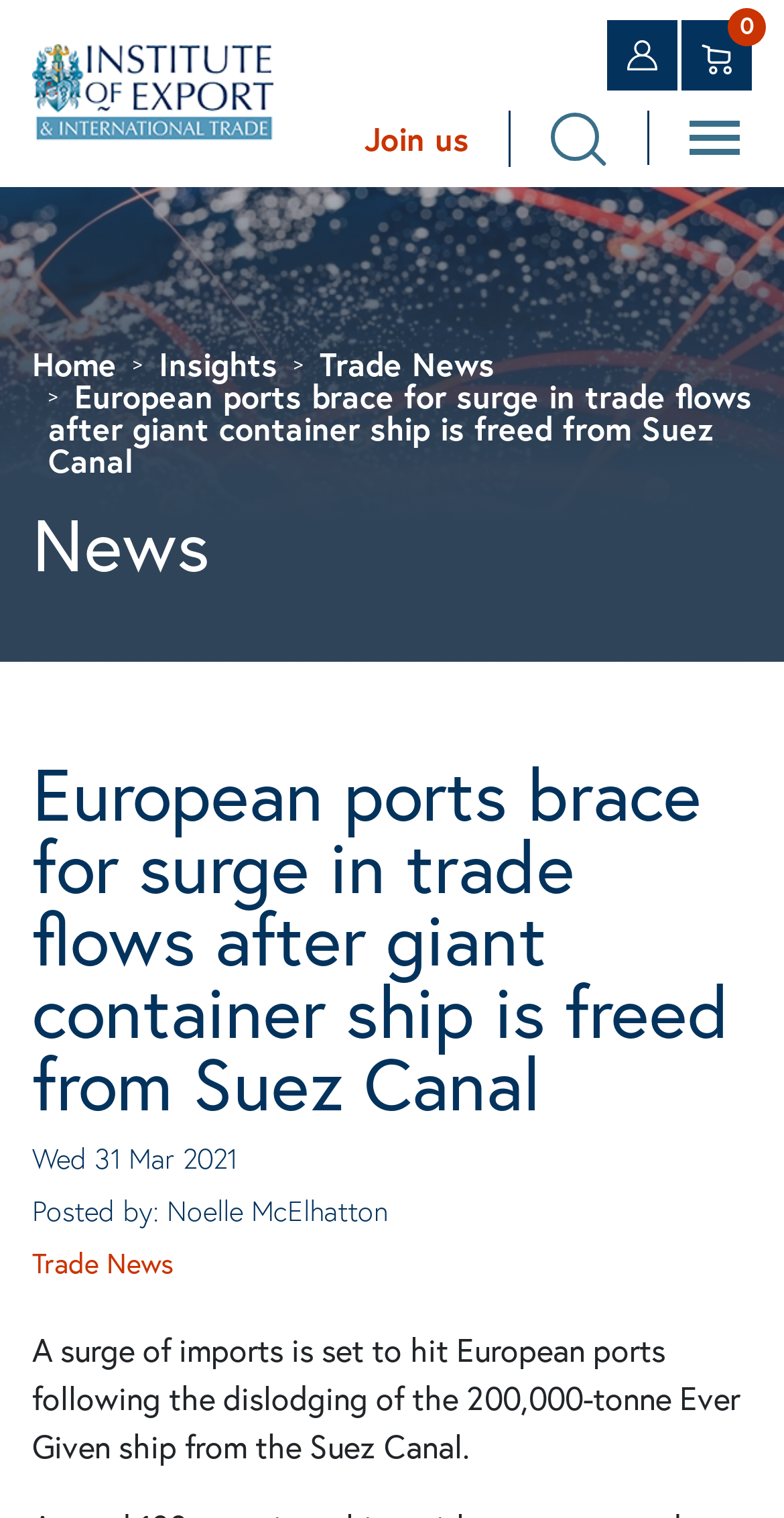Answer in one word or a short phrase: 
What is the estimated weight of the ship?

200,000-tonne